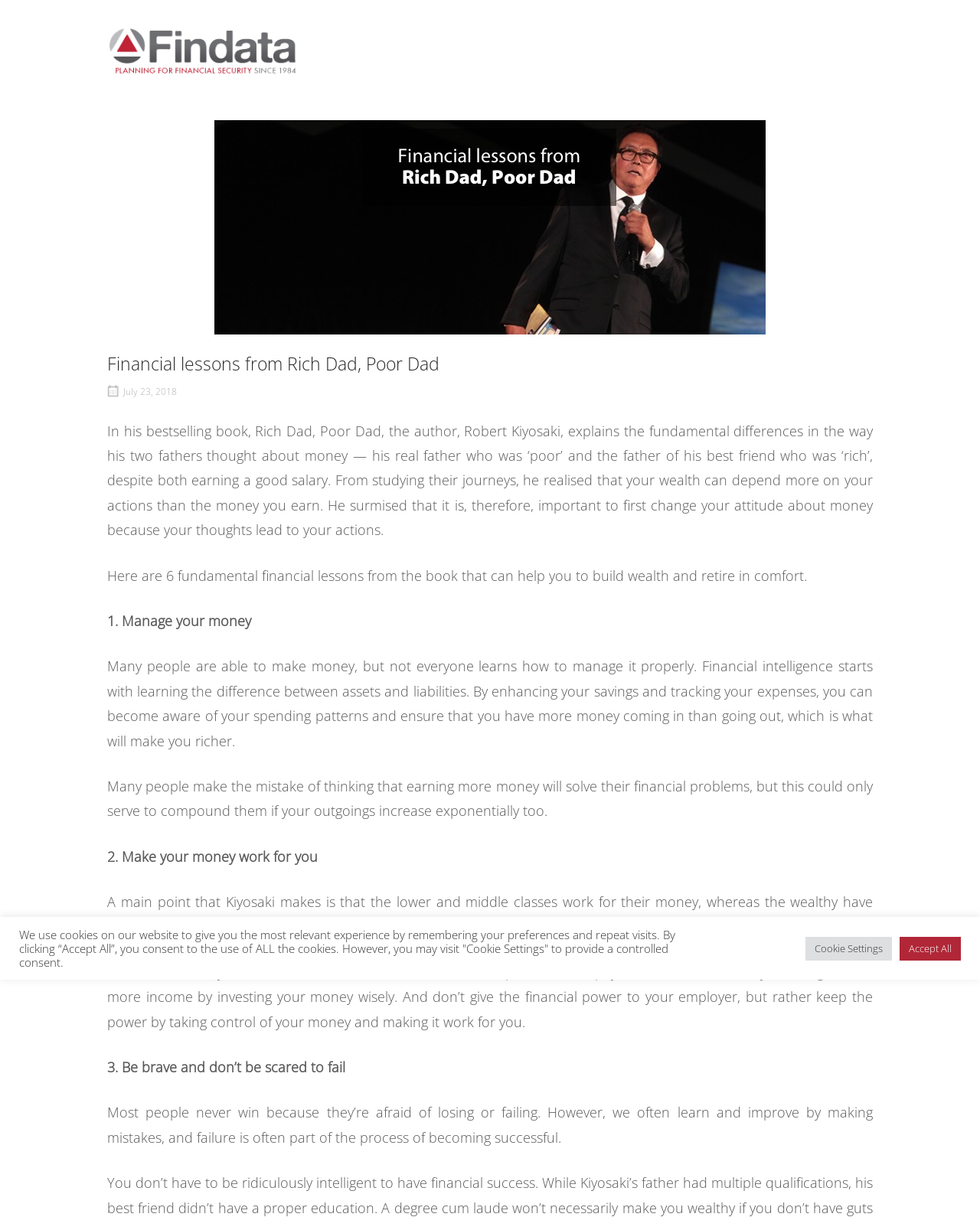Please mark the clickable region by giving the bounding box coordinates needed to complete this instruction: "Click the 'Contact' link".

[0.83, 0.033, 0.891, 0.047]